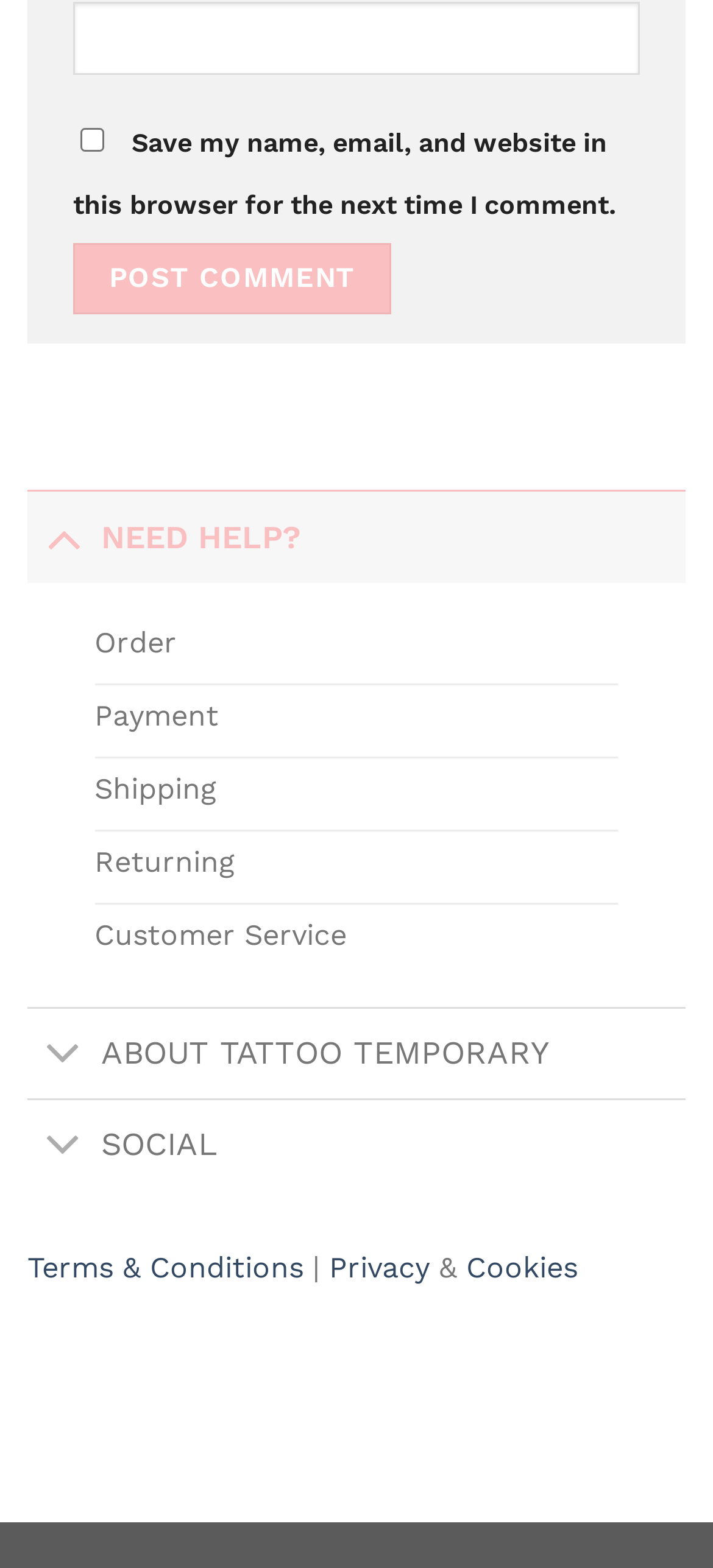Please determine the bounding box coordinates of the element's region to click in order to carry out the following instruction: "Enter website". The coordinates should be four float numbers between 0 and 1, i.e., [left, top, right, bottom].

[0.103, 0.001, 0.897, 0.048]